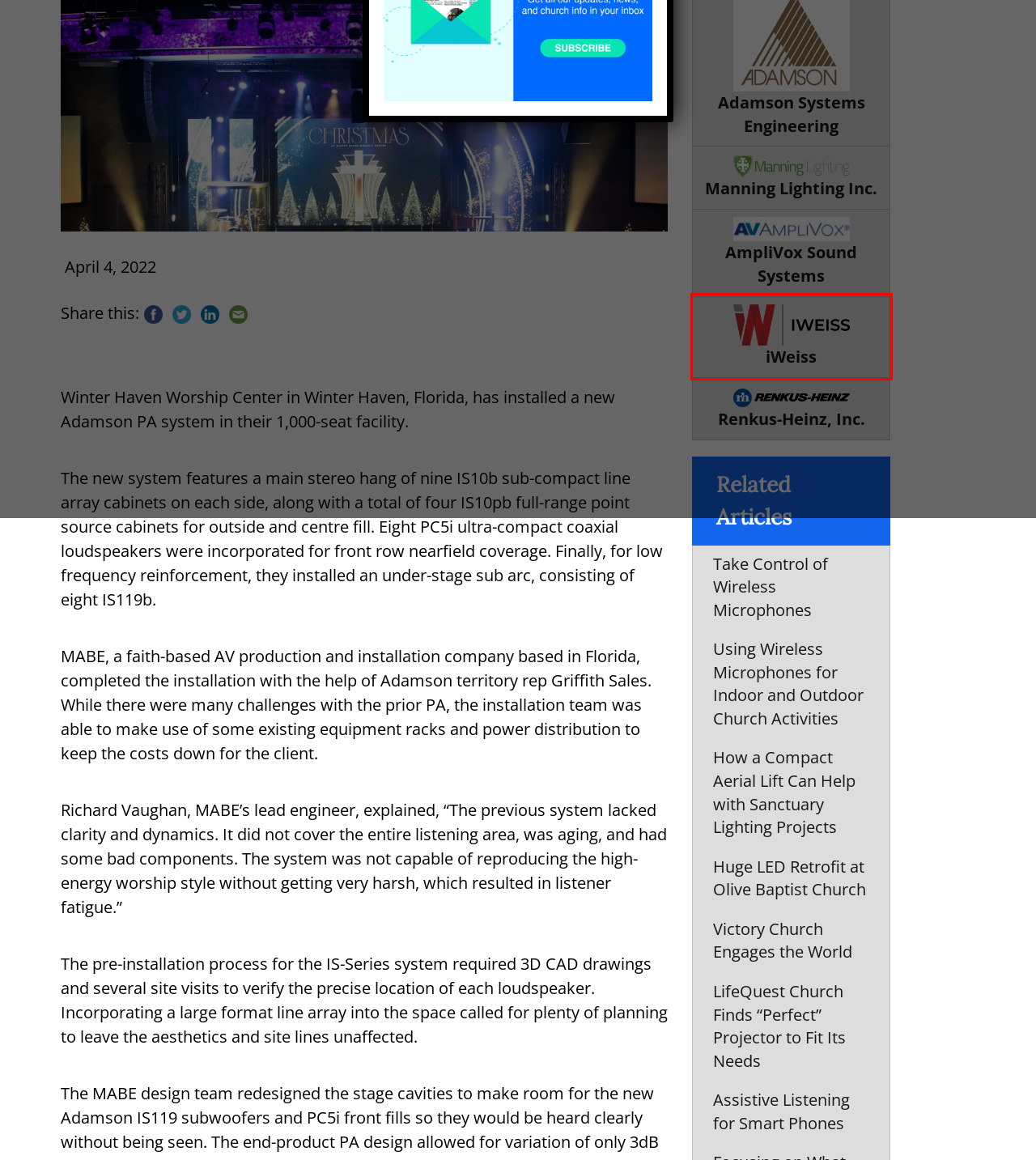Review the screenshot of a webpage which includes a red bounding box around an element. Select the description that best fits the new webpage once the element in the bounding box is clicked. Here are the candidates:
A. Take Control of Wireless Microphones - Religious Product News
B. Victory Church Engages the World - Religious Product News
C. iWeiss - Religious Product News
D. Using Wireless Microphones for Indoor and Outdoor Church Activities - Religious Product News
E. How a Compact Aerial Lift Can Help with Sanctuary Lighting Projects - Religious Product News
F. Renkus-Heinz, Inc. - Religious Product News
G. Huge LED Retrofit at Olive Baptist Church - Religious Product News
H. Manning Lighting Inc. - Religious Product News

C